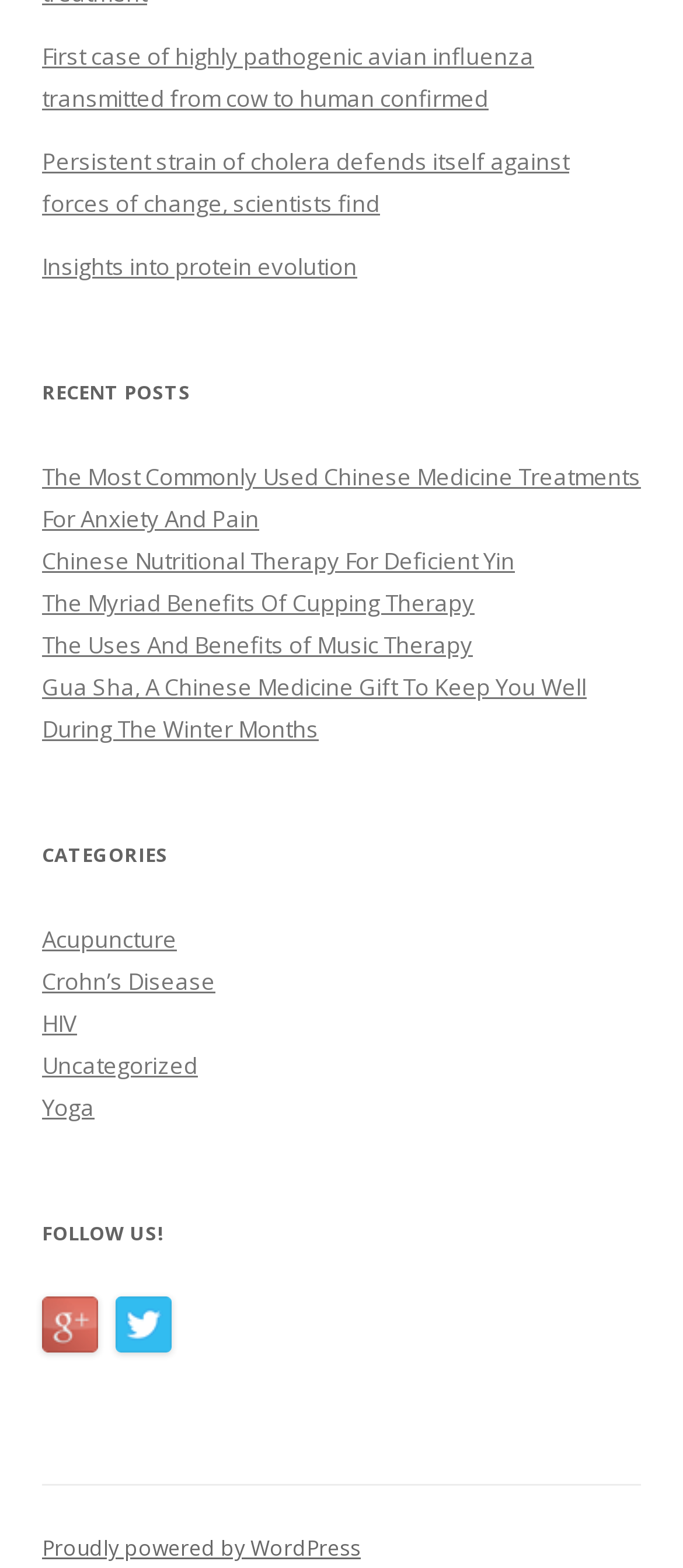What is the topic of the first recent post?
Please use the image to provide a one-word or short phrase answer.

Avian influenza